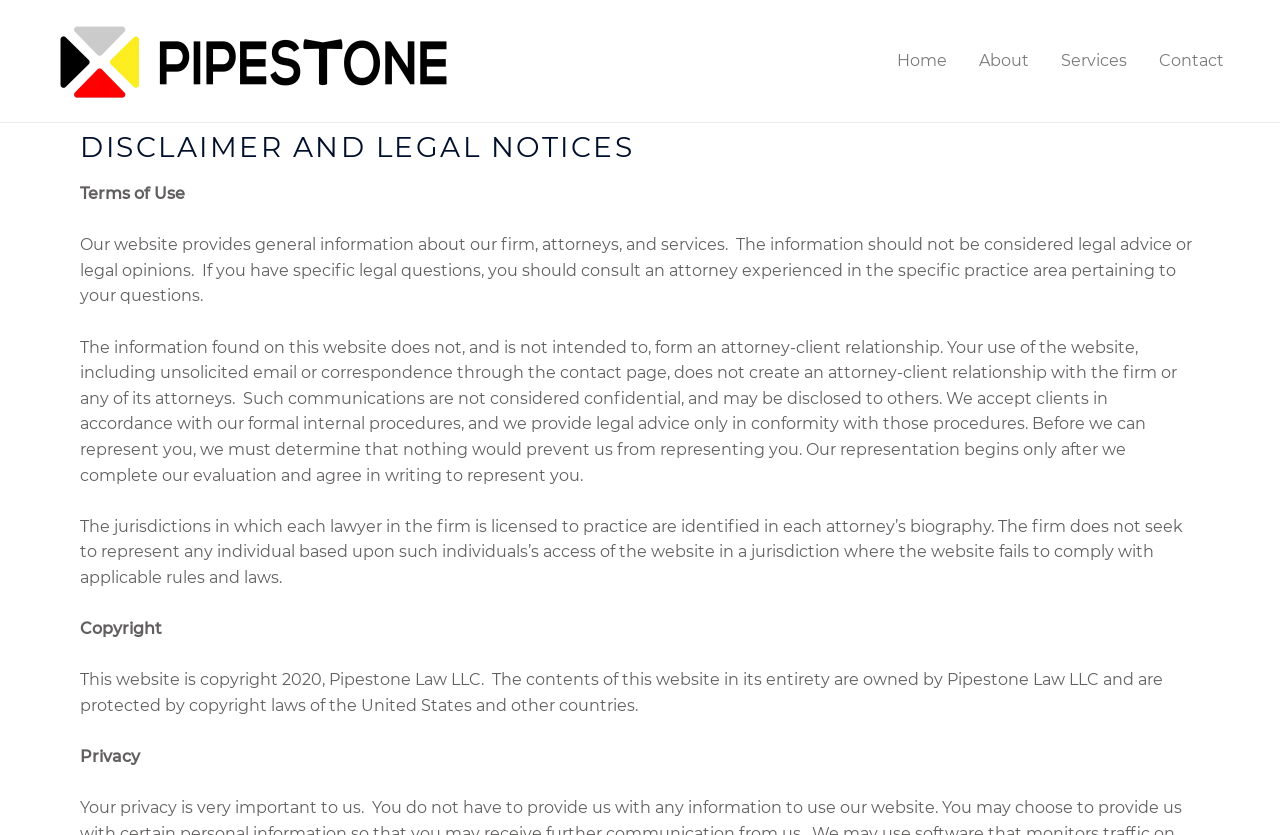Using the provided description: "alt="Pipestonelaw"", find the bounding box coordinates of the corresponding UI element. The output should be four float numbers between 0 and 1, in the format [left, top, right, bottom].

[0.031, 0.06, 0.365, 0.083]